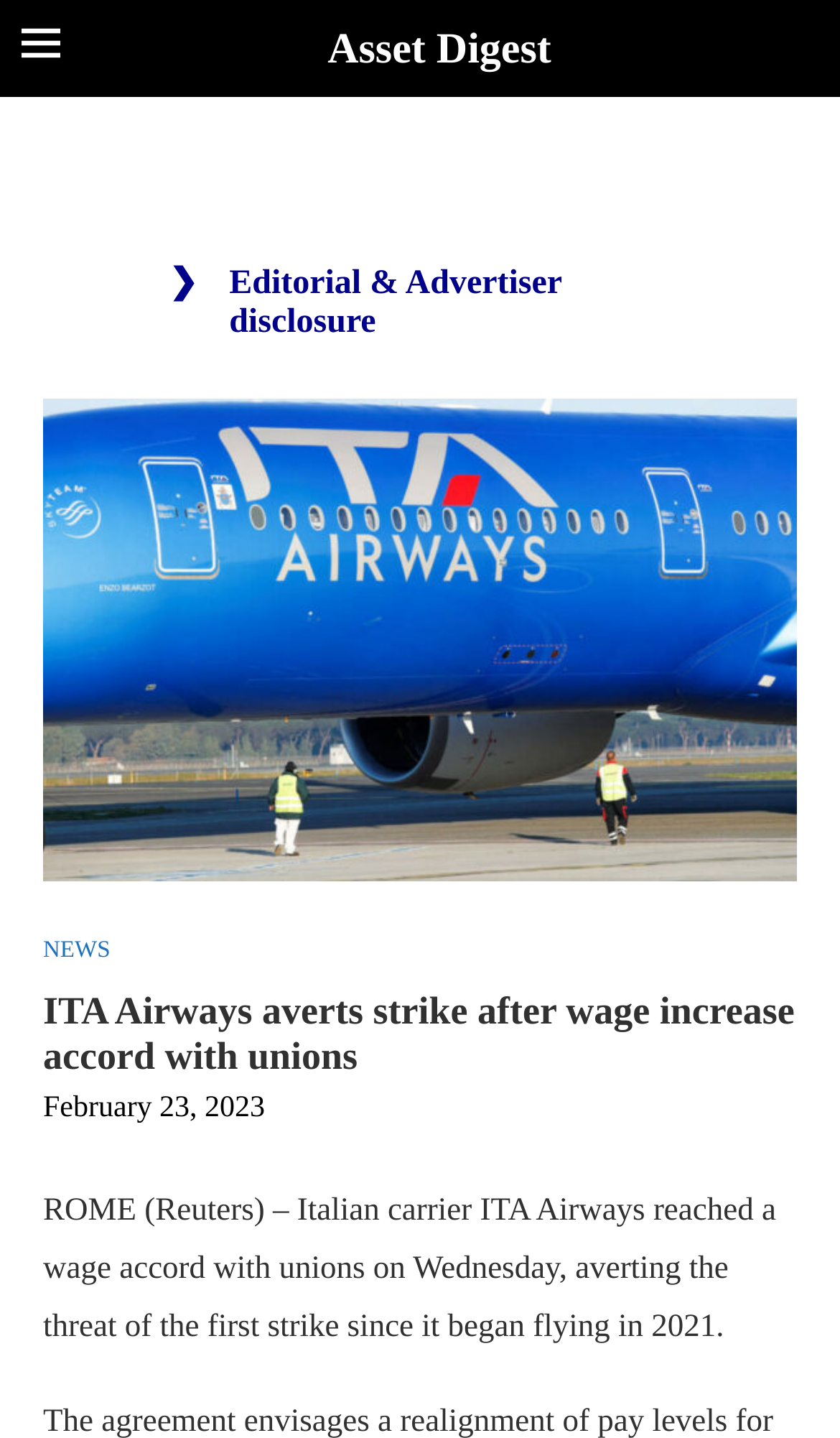From the webpage screenshot, predict the bounding box of the UI element that matches this description: "News".

[0.051, 0.651, 0.131, 0.671]